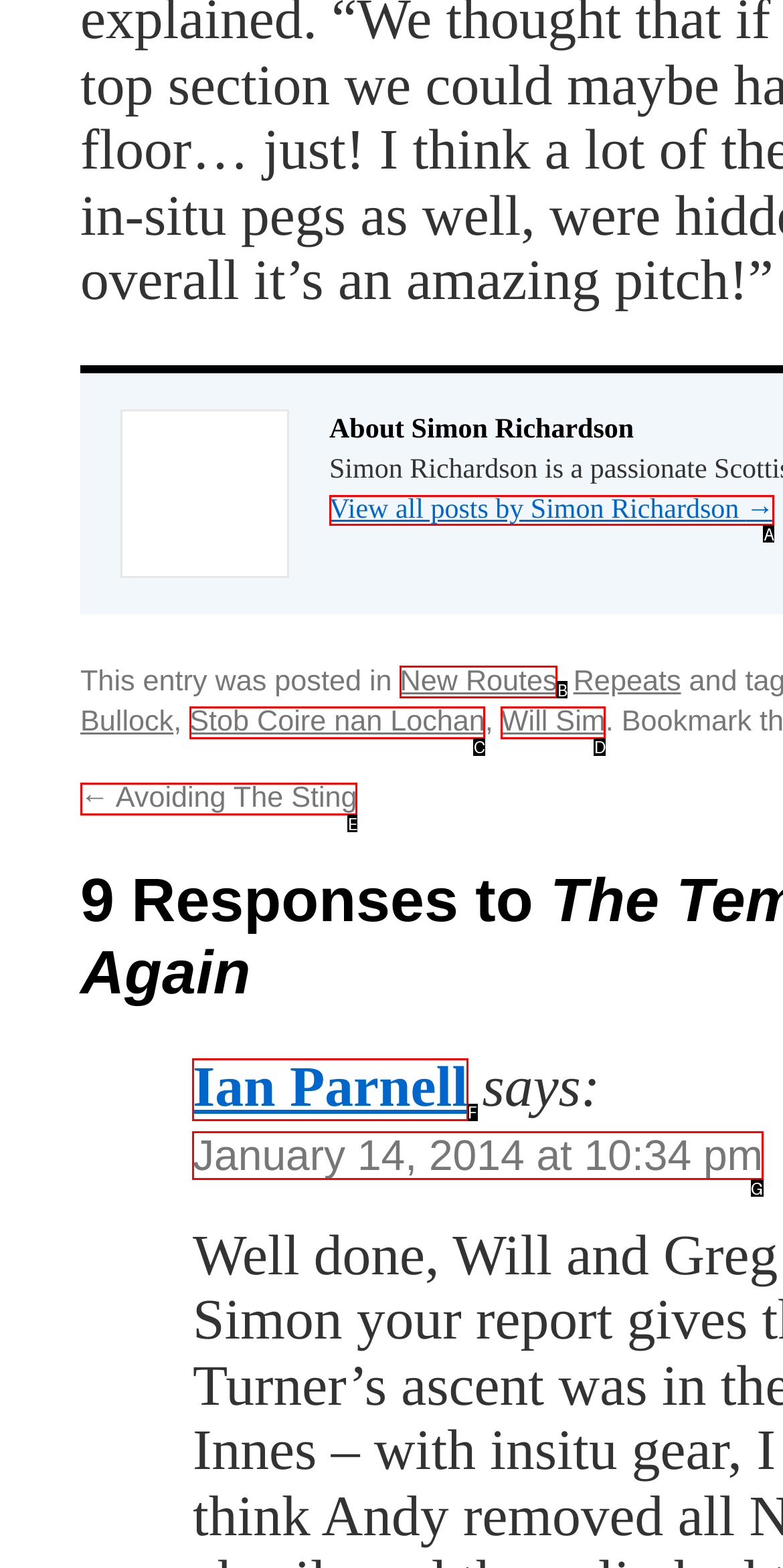Based on the given description: New Routes, identify the correct option and provide the corresponding letter from the given choices directly.

B